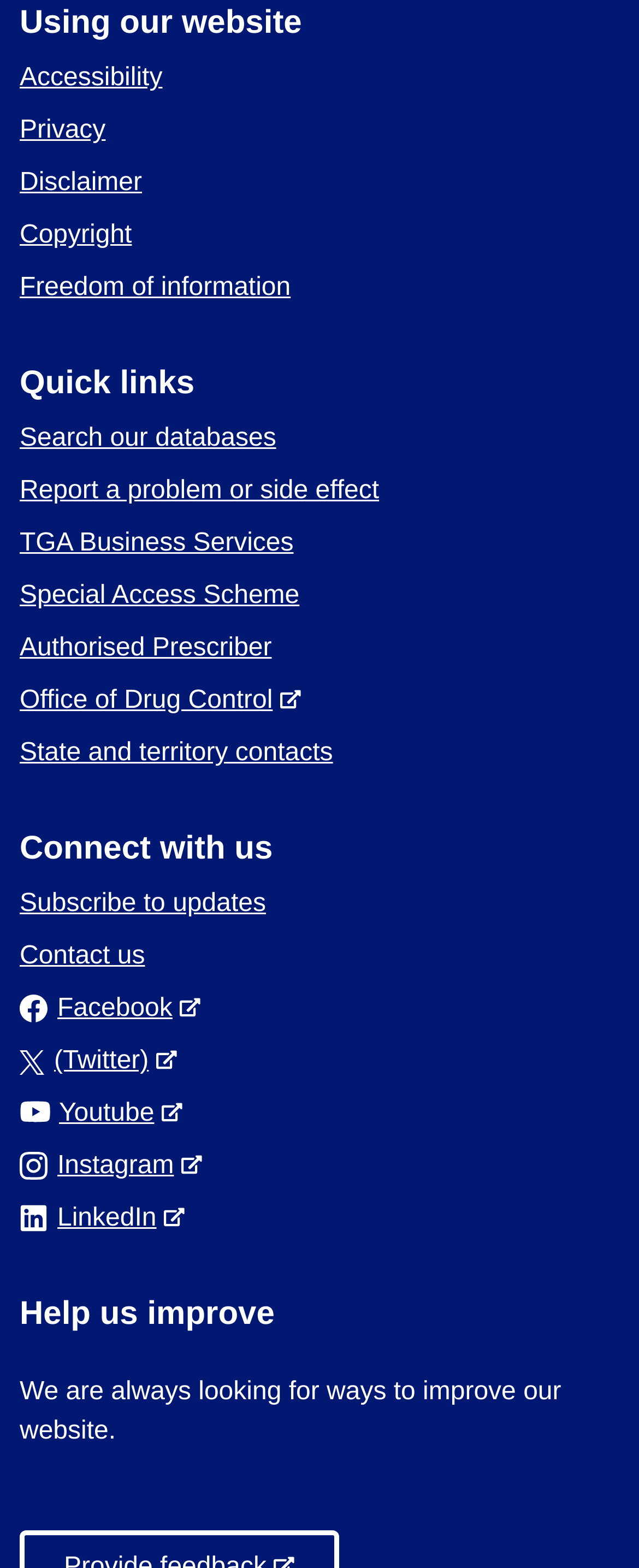Please find the bounding box coordinates of the section that needs to be clicked to achieve this instruction: "Visit Facebook".

[0.031, 0.634, 0.315, 0.652]